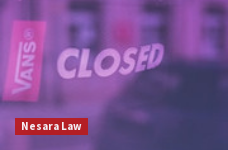Explain what is happening in the image with elaborate details.

In this image, a prominent "CLOSED" sign is displayed in large, bold letters, indicating that the establishment is not currently open for business. The sign appears white against a purple background, with the word "VANS" visible above it, suggesting the closure pertains to a store associated with that brand. Below the sign, there is a red banner labeled "Nesara Law," indicating a potential connection to legal matters or discussions related to consumer rights or regulations. The overall ambiance of the image conveys a sense of finality and unavailability, likely reflecting temporary or permanent closure.